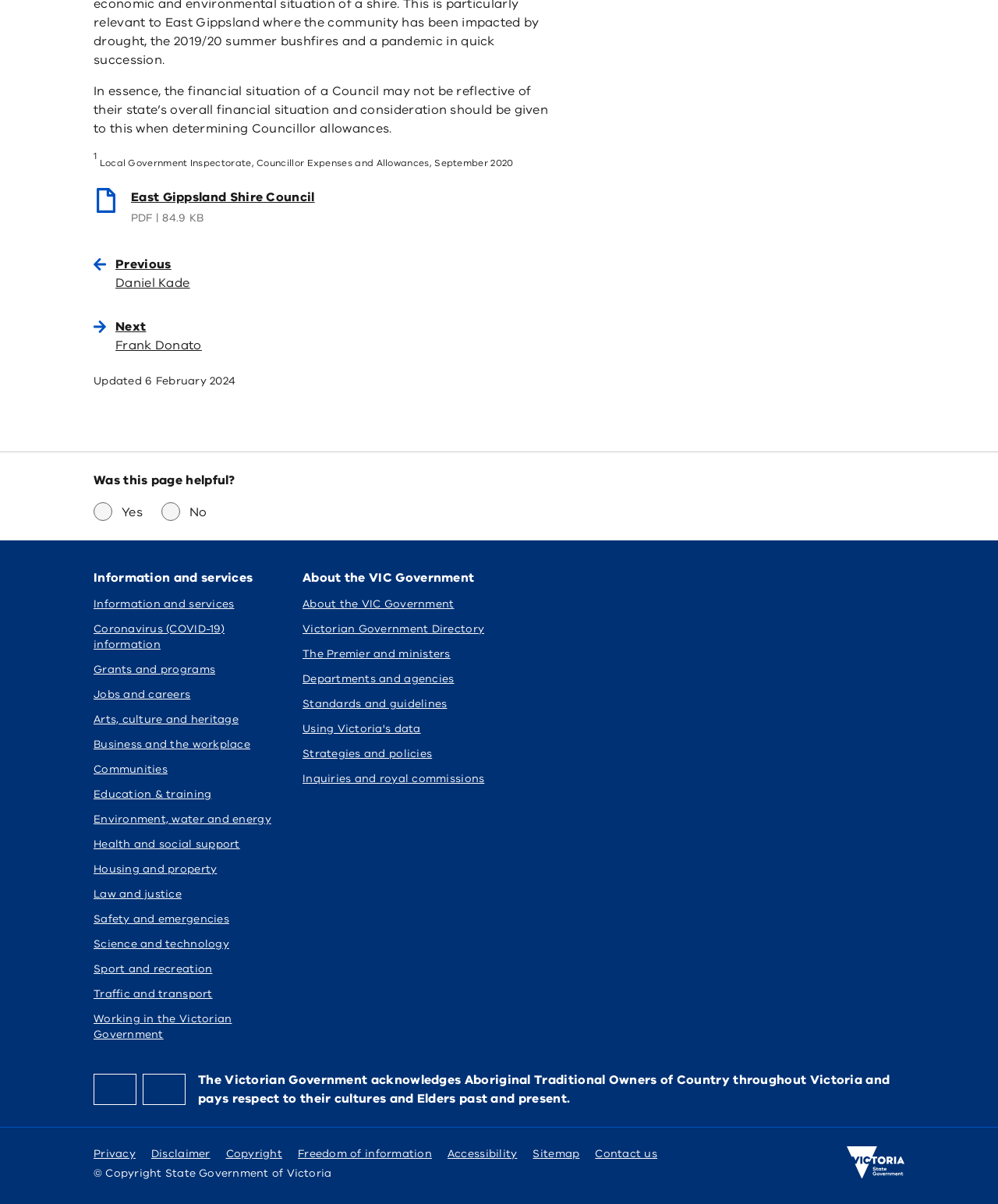Show the bounding box coordinates of the element that should be clicked to complete the task: "Click the link to East Gippsland Shire Council File".

[0.094, 0.156, 0.559, 0.186]